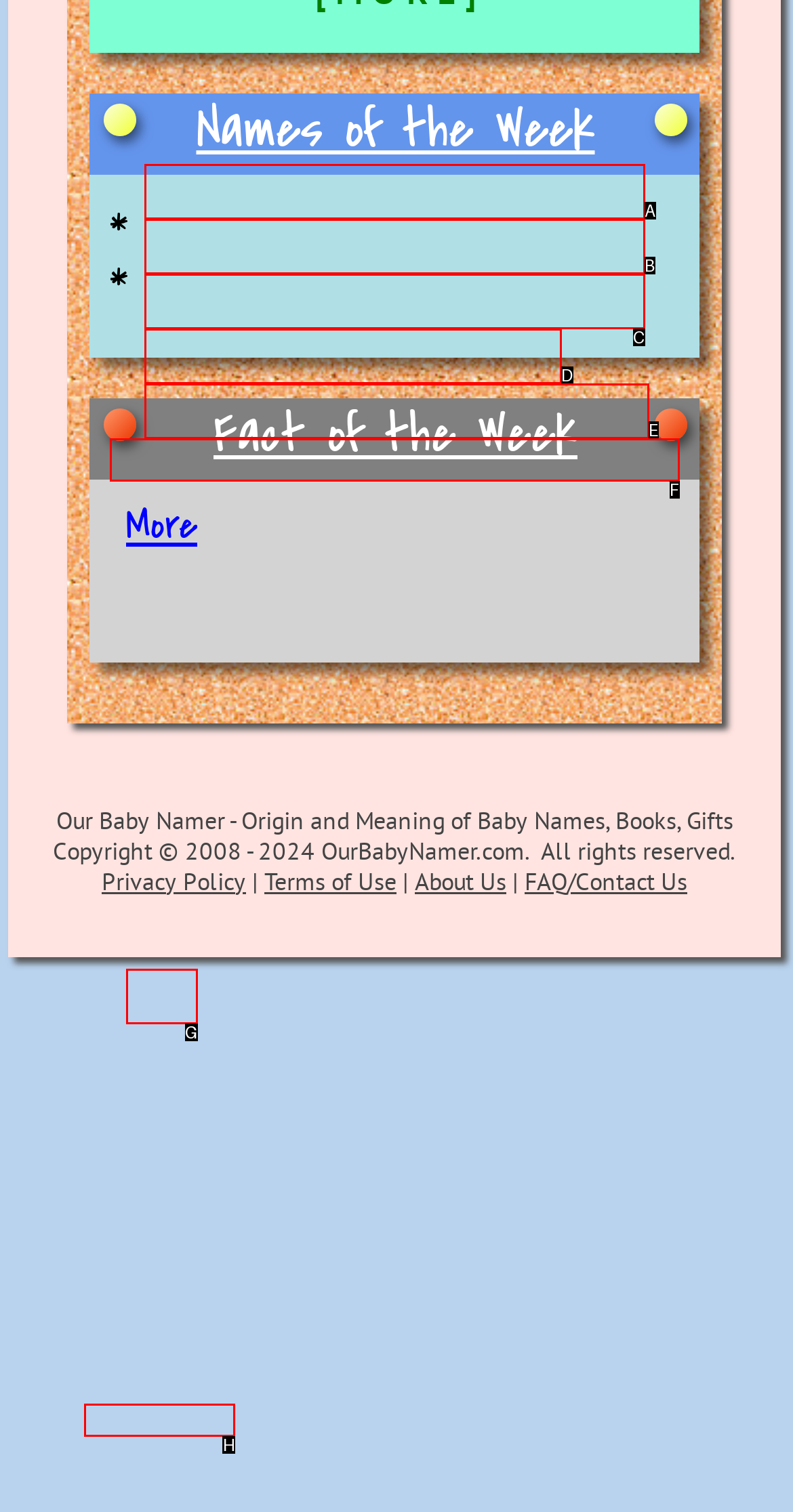Identify the HTML element that matches the description: Summer Olympic Games 2016. Provide the letter of the correct option from the choices.

D